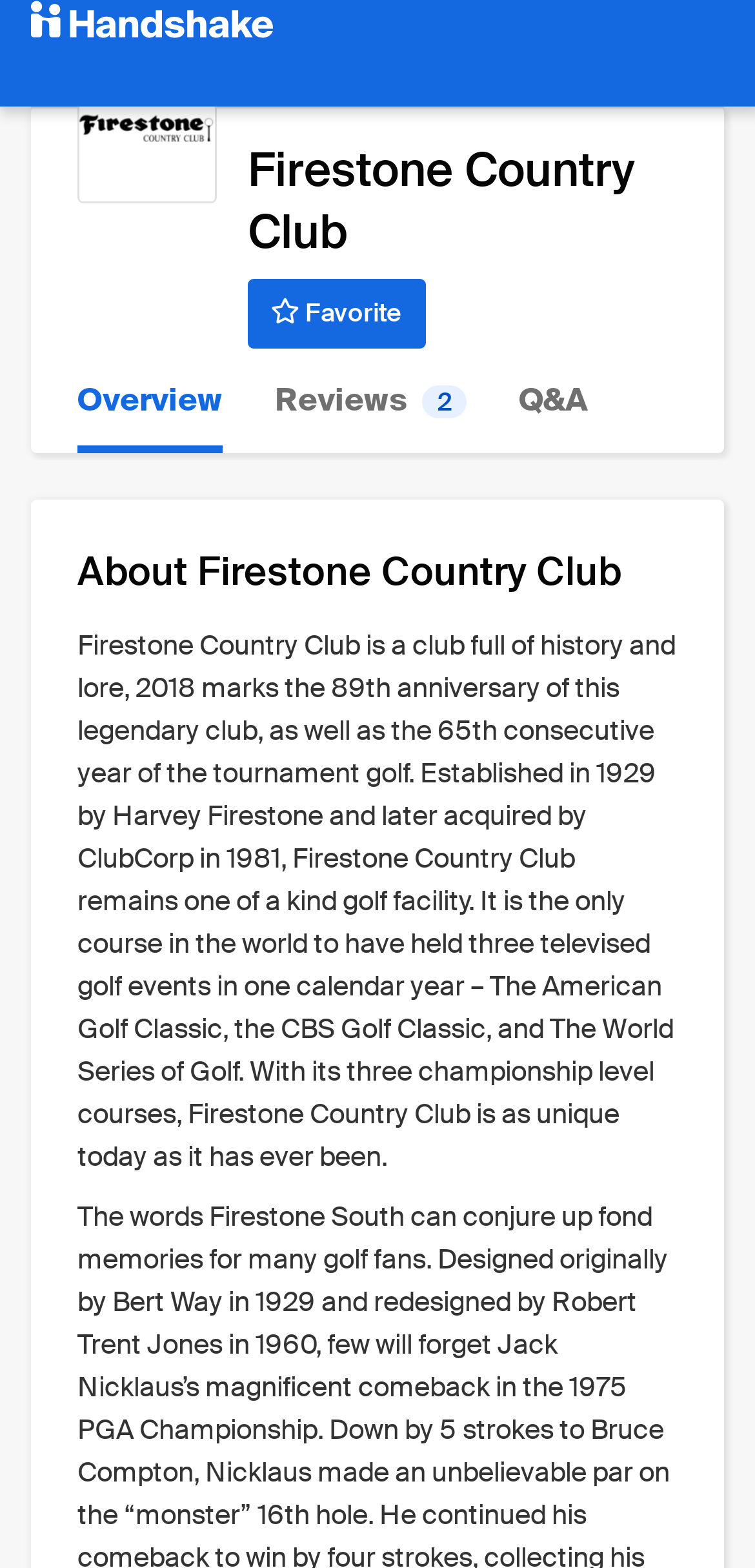Answer the question in one word or a short phrase:
How many championship level courses does Firestone Country Club have?

Three